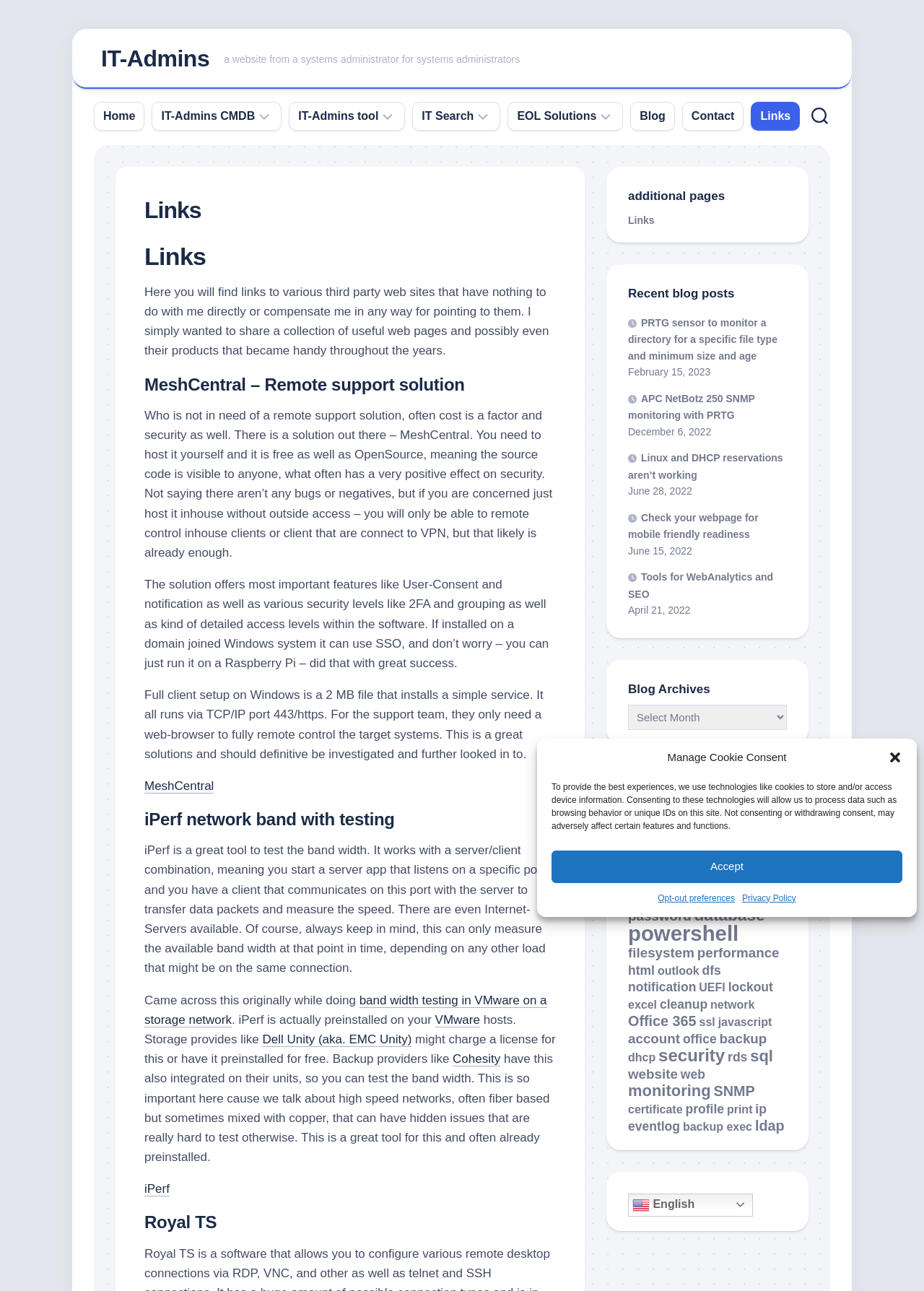Please mark the bounding box coordinates of the area that should be clicked to carry out the instruction: "view ITAM – Main Page".

[0.508, 0.402, 0.539, 0.455]